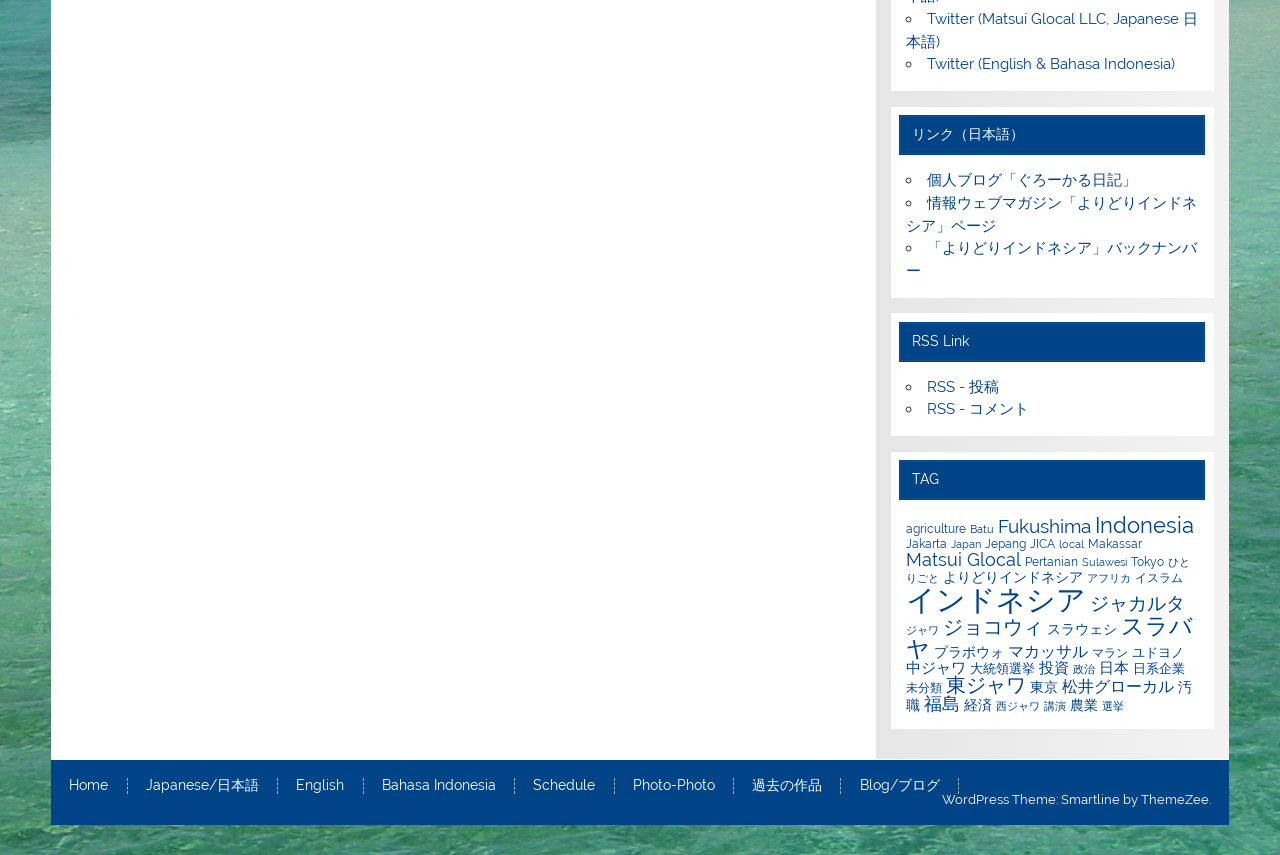Using the description "Matsui Glocal", predict the bounding box of the relevant HTML element.

[0.708, 0.643, 0.798, 0.667]